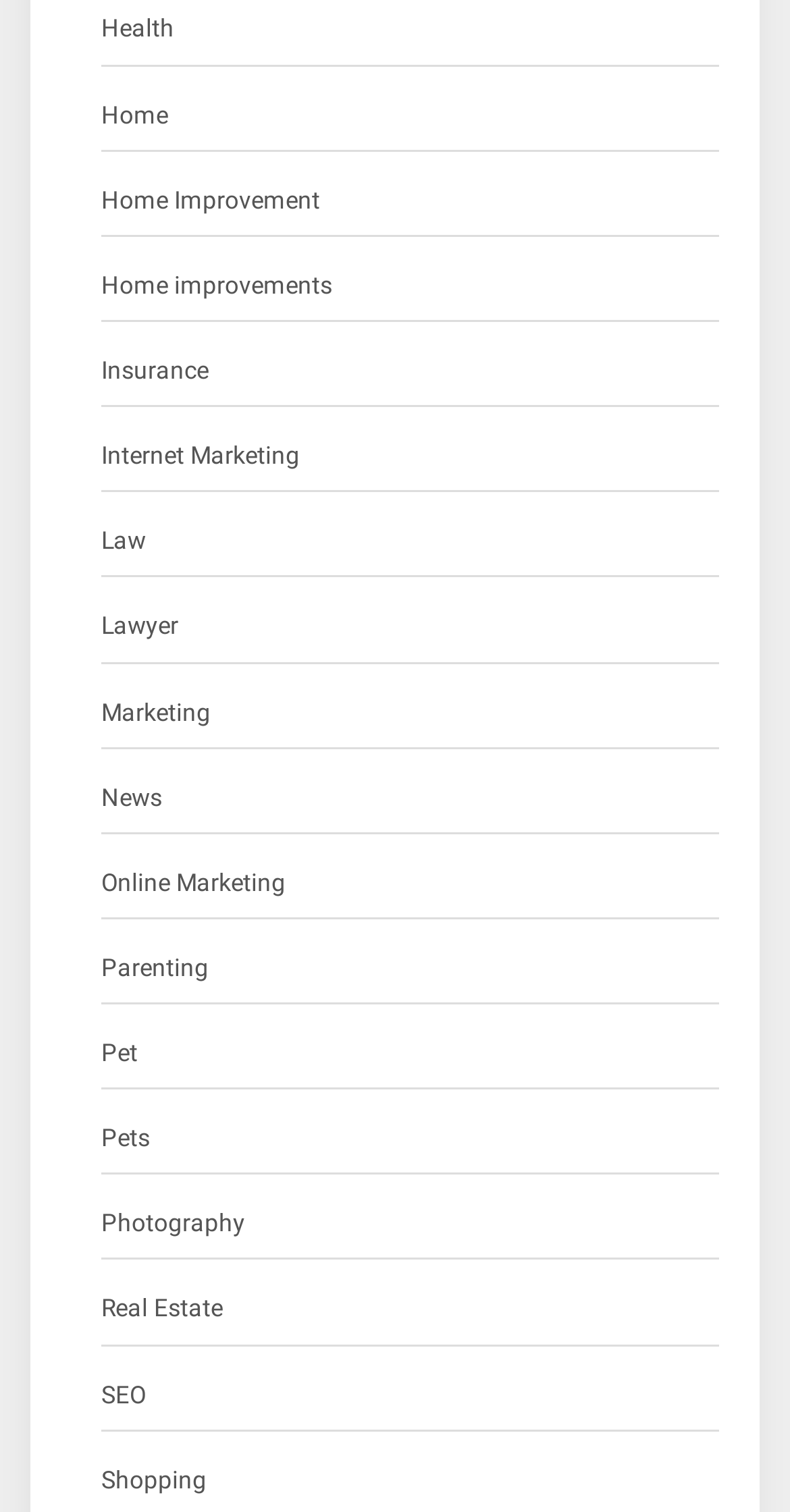Please indicate the bounding box coordinates for the clickable area to complete the following task: "Share this page". The coordinates should be specified as four float numbers between 0 and 1, i.e., [left, top, right, bottom].

None